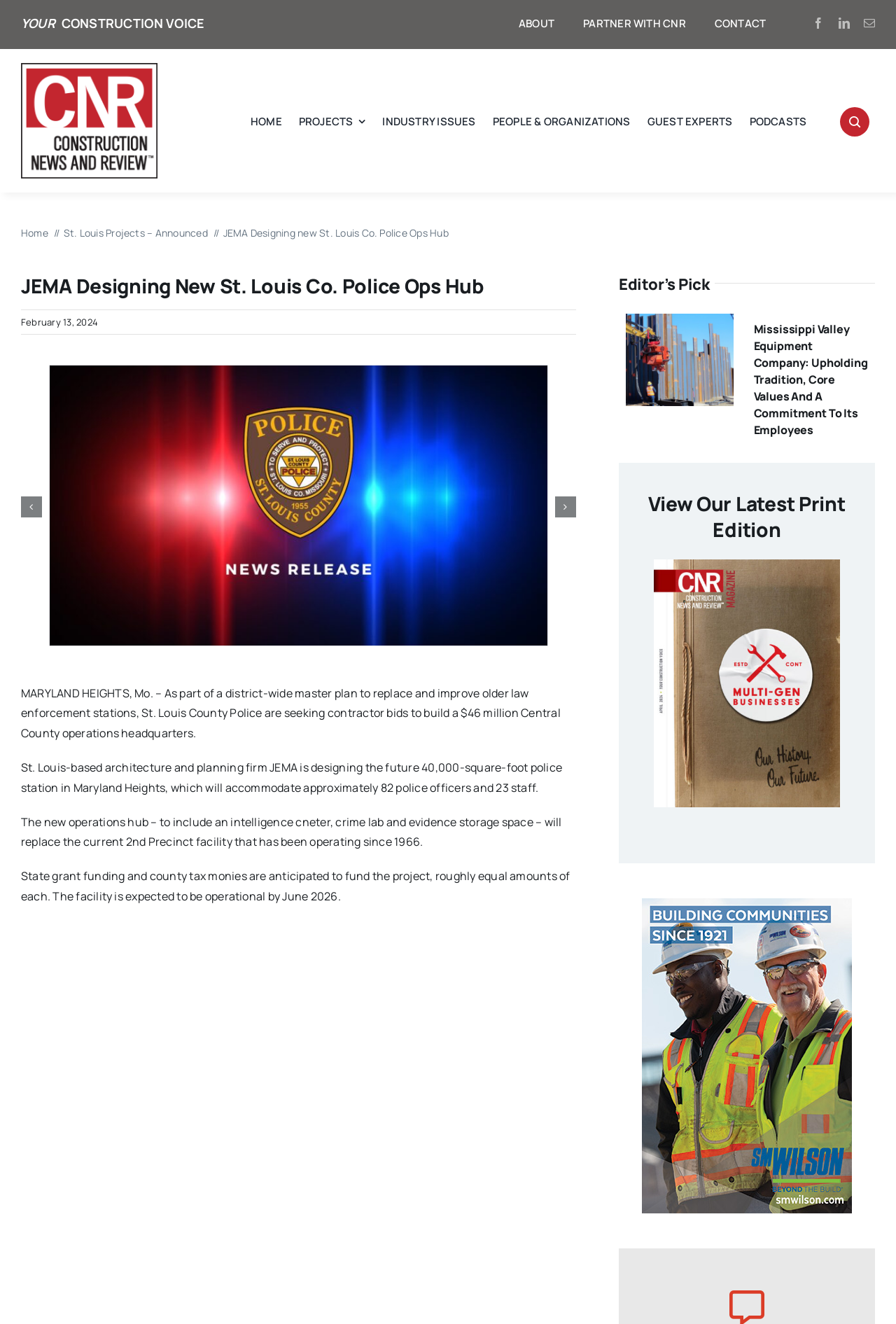Determine the bounding box coordinates of the clickable region to carry out the instruction: "Go to the HOME page".

[0.28, 0.075, 0.315, 0.107]